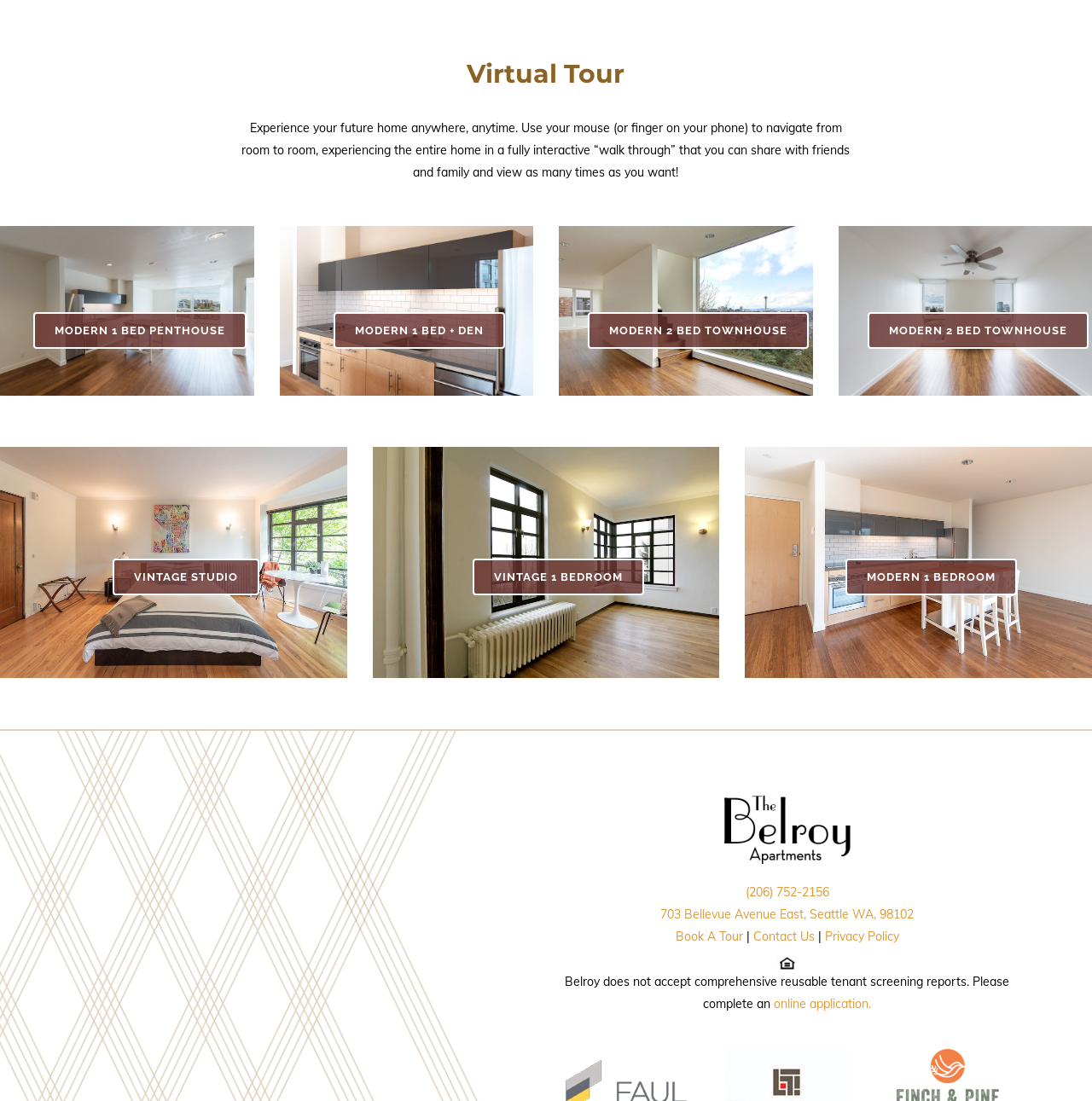Identify the bounding box coordinates for the element that needs to be clicked to fulfill this instruction: "Call the phone number". Provide the coordinates in the format of four float numbers between 0 and 1: [left, top, right, bottom].

[0.682, 0.803, 0.759, 0.817]